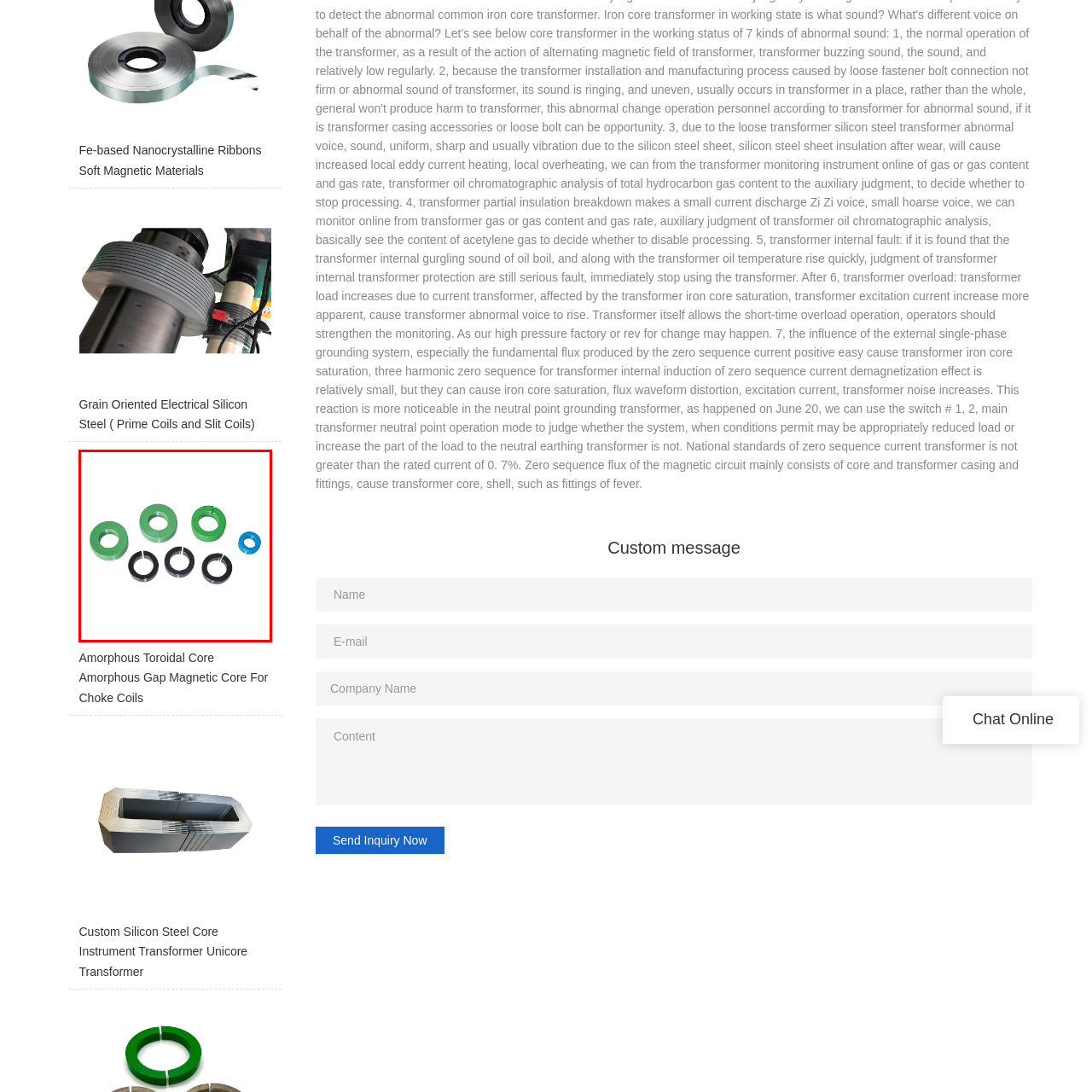Please concentrate on the part of the image enclosed by the red bounding box and answer the following question in detail using the information visible: What type of components use toroidal cores?

Toroidal cores are commonly used in electromagnetic components such as inductors and transformers, which are crucial components in modern electronics.